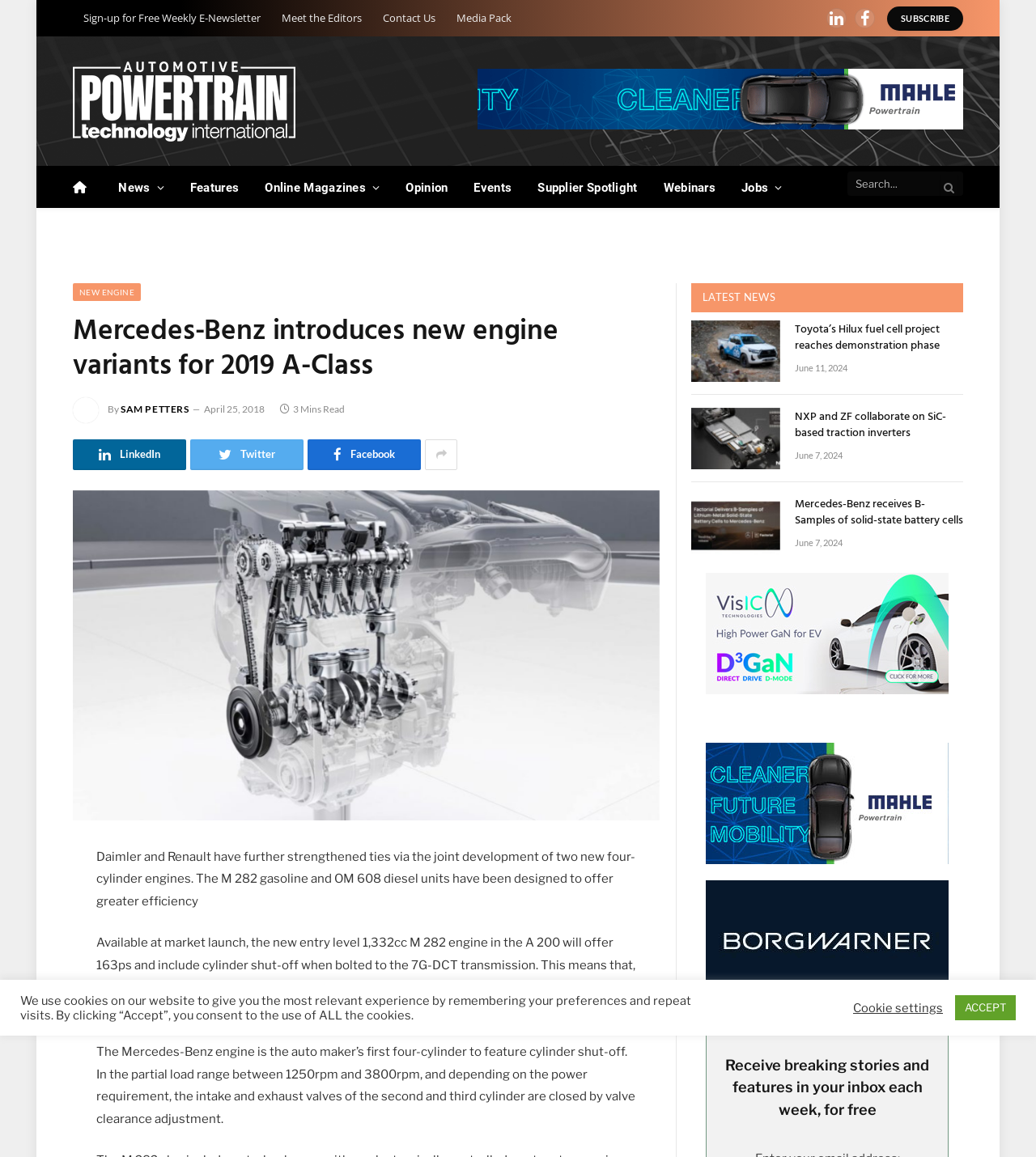What is the date of the article?
Craft a detailed and extensive response to the question.

I found the answer by looking at the article section, where it says 'April 25, 2018'. The date of the article is 'April 25, 2018'.